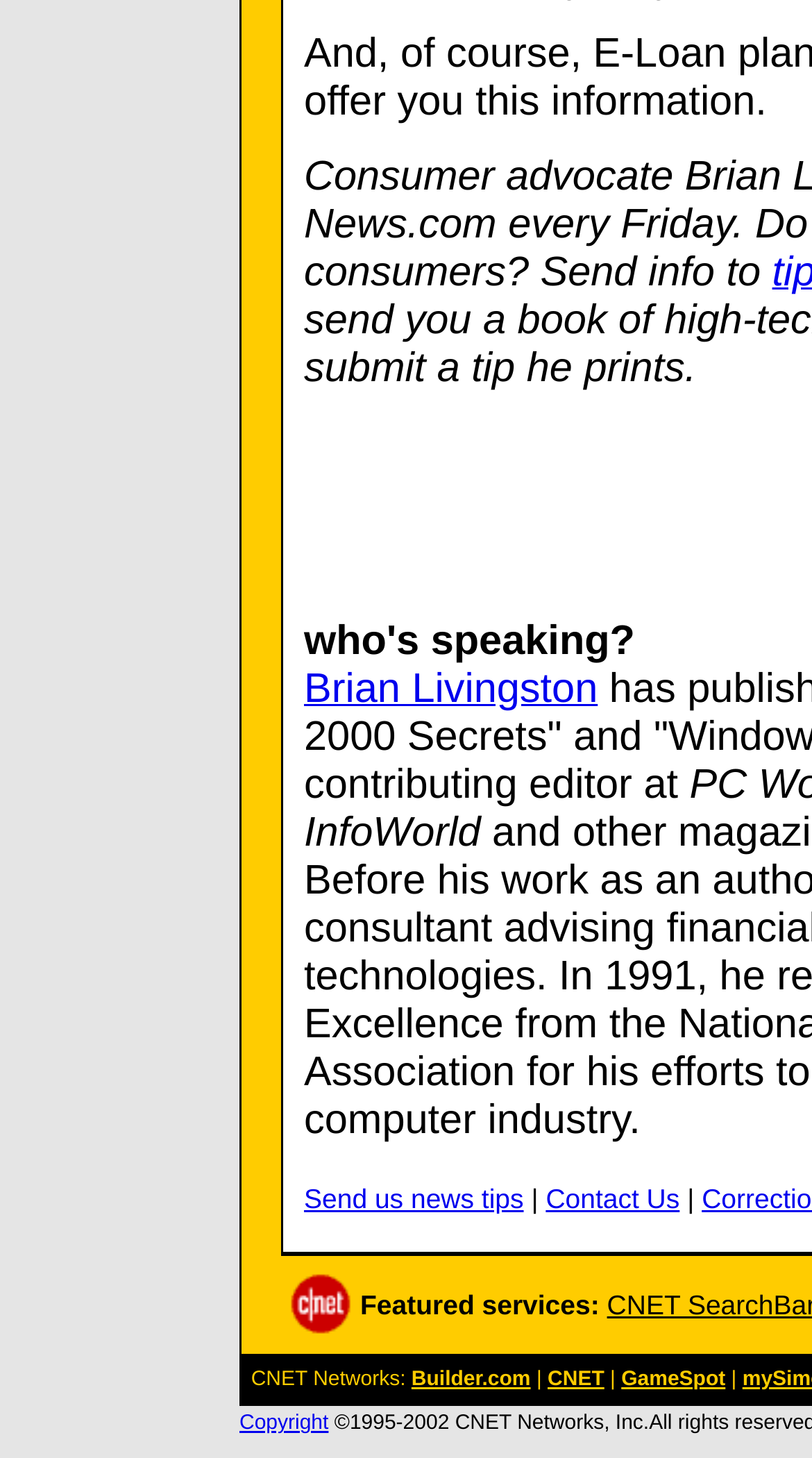Find and provide the bounding box coordinates for the UI element described here: "CNET". The coordinates should be given as four float numbers between 0 and 1: [left, top, right, bottom].

[0.674, 0.939, 0.744, 0.954]